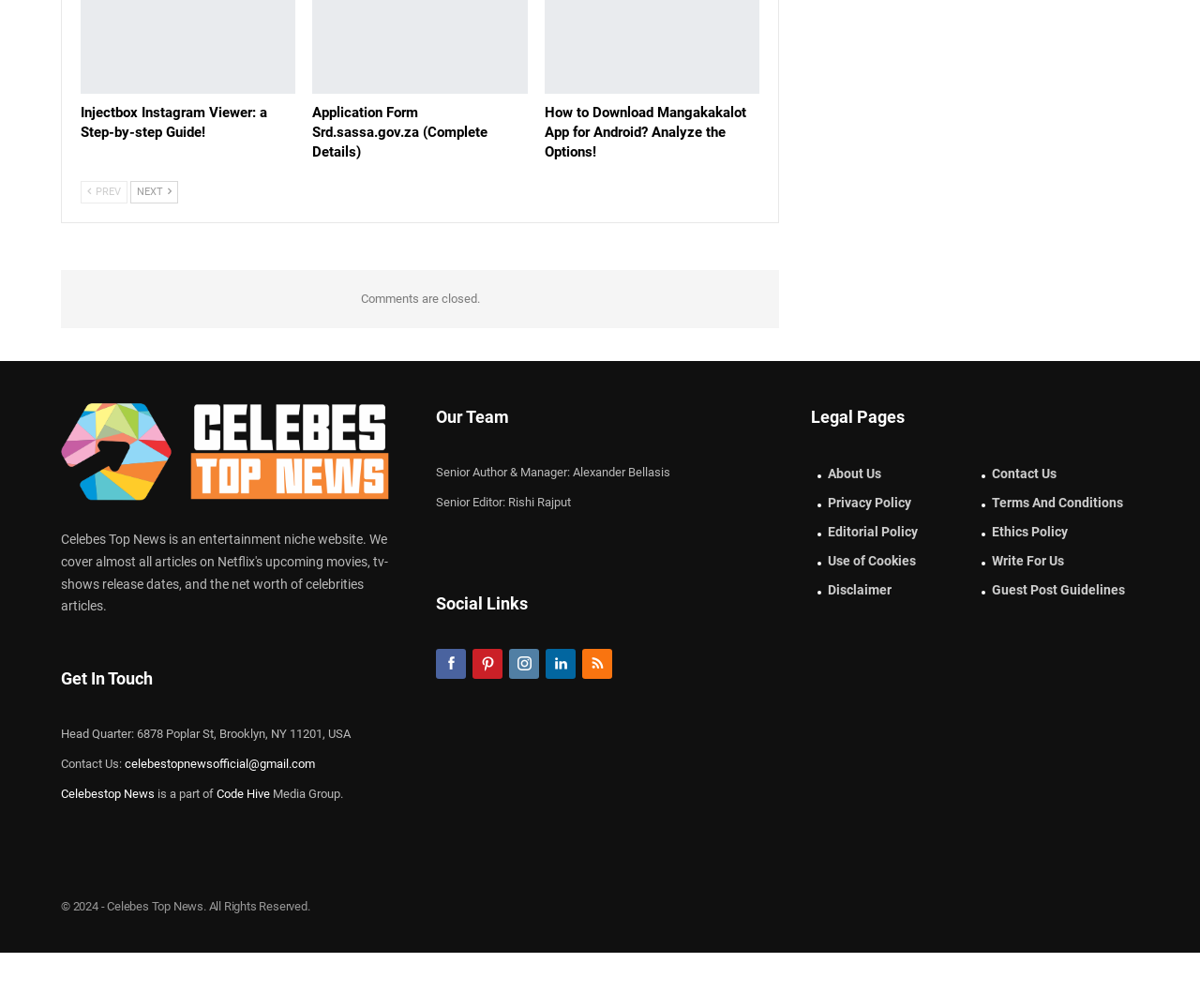Using the provided description: "Editorial Policy", find the bounding box coordinates of the corresponding UI element. The output should be four float numbers between 0 and 1, in the format [left, top, right, bottom].

[0.676, 0.517, 0.812, 0.539]